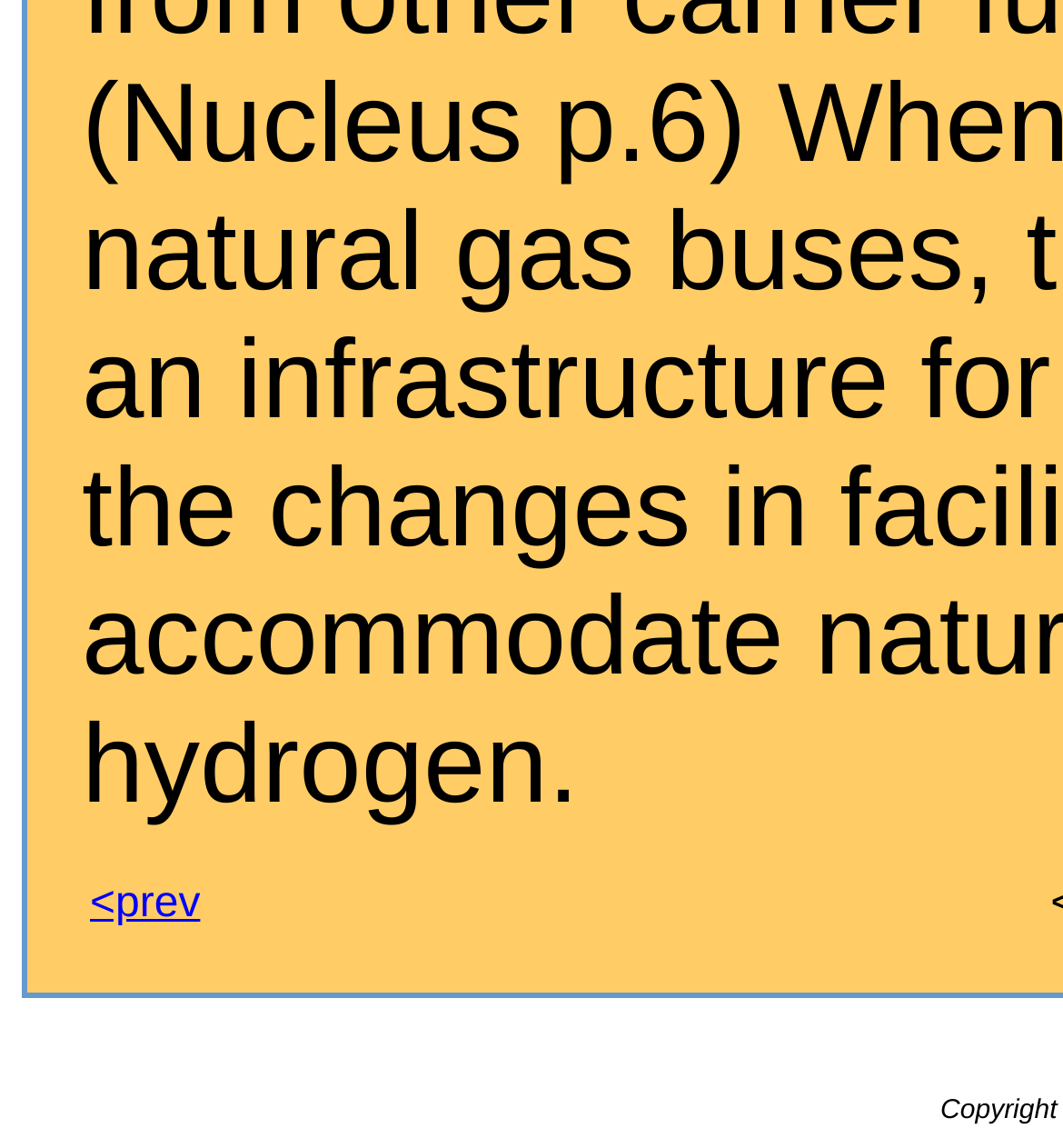Locate the bounding box for the described UI element: "<prev". Ensure the coordinates are four float numbers between 0 and 1, formatted as [left, top, right, bottom].

[0.085, 0.767, 0.188, 0.808]